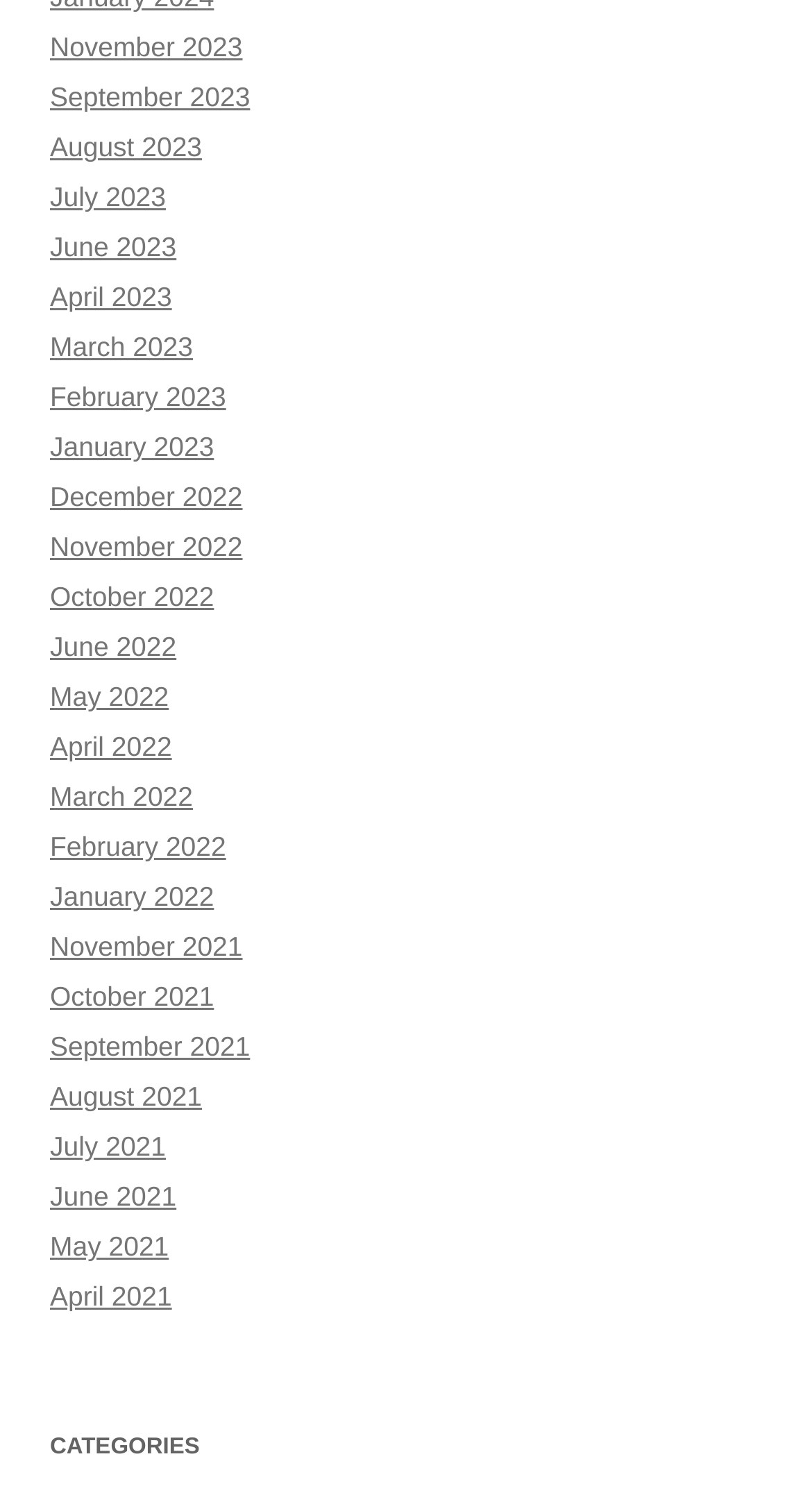Please provide a short answer using a single word or phrase for the question:
What is the most recent month listed?

November 2023